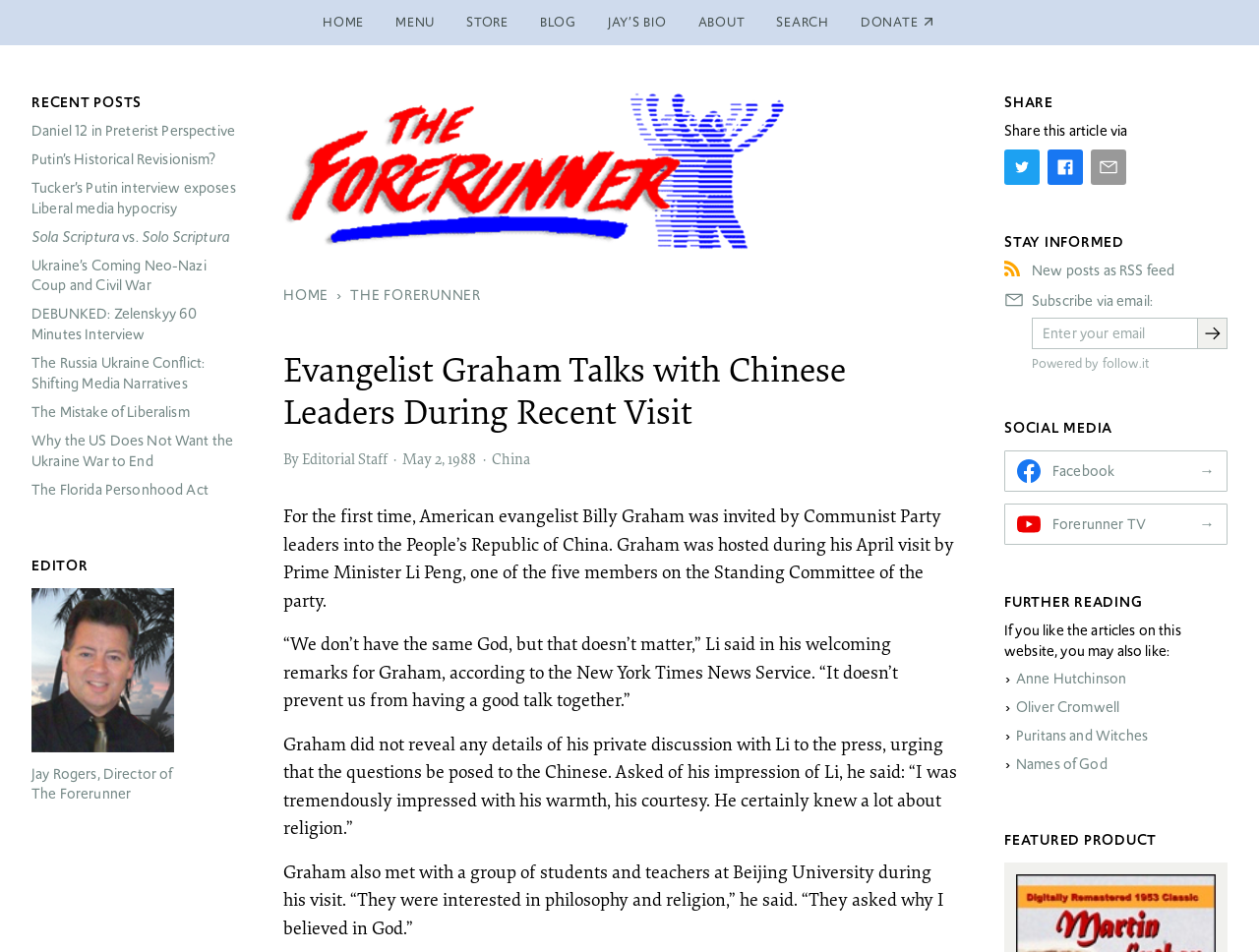Given the description: "Testimonials", determine the bounding box coordinates of the UI element. The coordinates should be formatted as four float numbers between 0 and 1, [left, top, right, bottom].

None